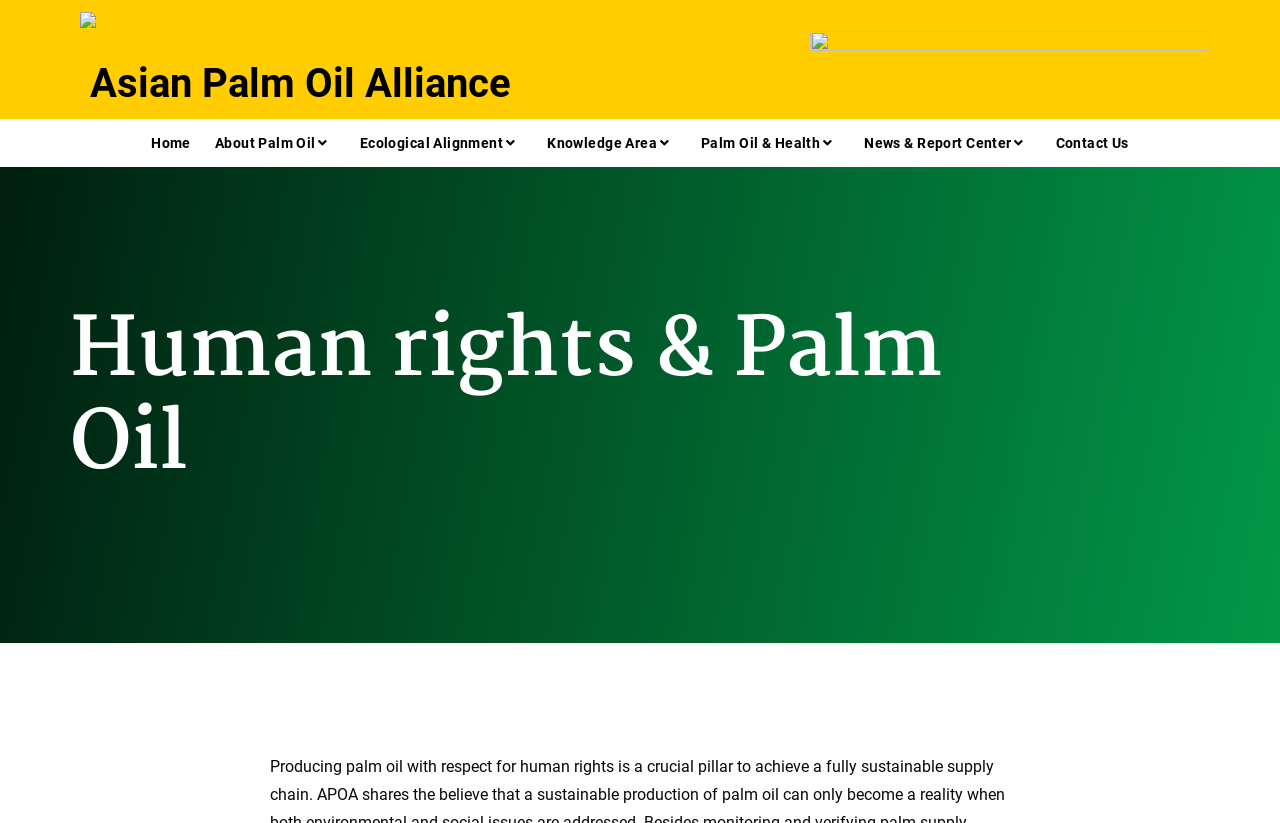How many main navigation links are there?
Using the information from the image, answer the question thoroughly.

The main navigation links can be found in the top-middle section of the webpage. There are 7 links in total, namely 'Home', 'About Palm Oil', 'Ecological Alignment', 'Knowledge Area', 'Palm Oil & Health', 'News & Report Center', and 'Contact Us'.